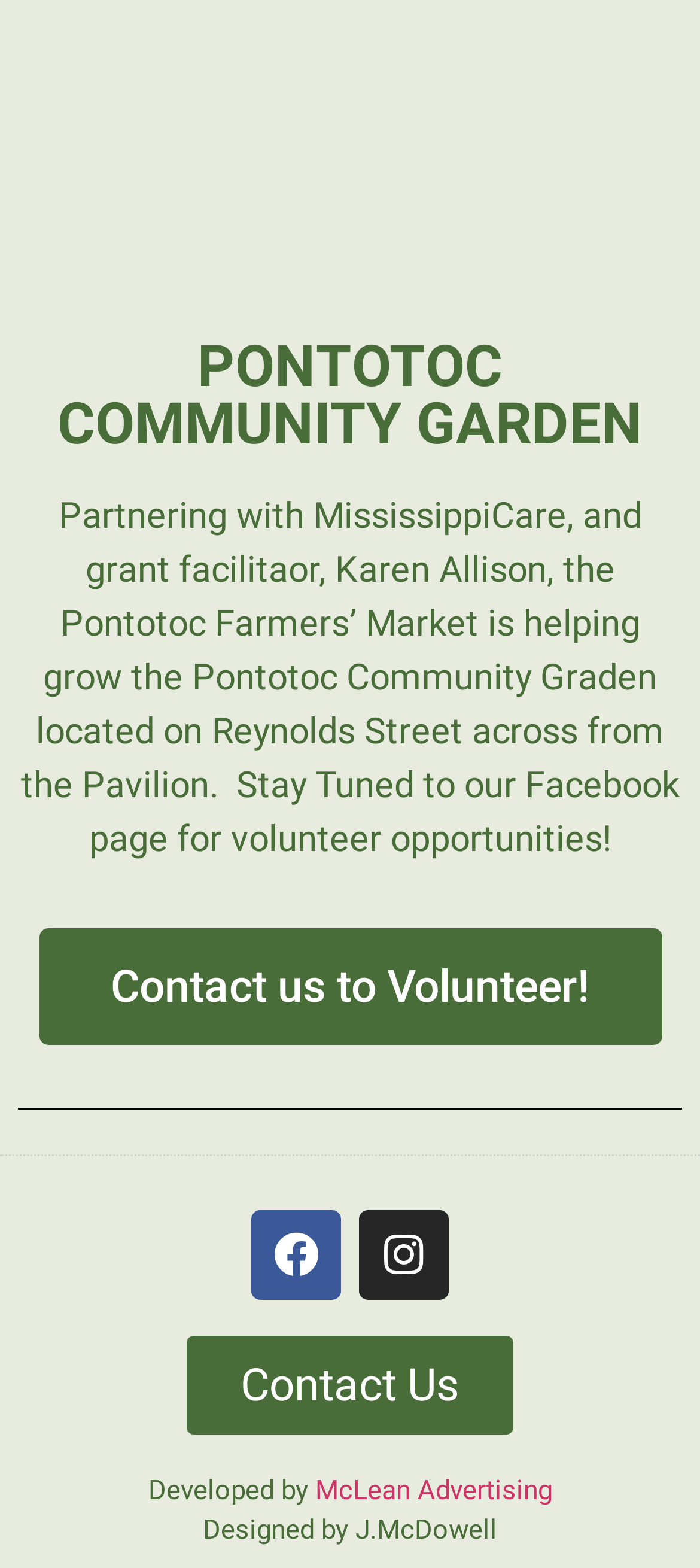Extract the bounding box coordinates for the HTML element that matches this description: "Sitemap". The coordinates should be four float numbers between 0 and 1, i.e., [left, top, right, bottom].

None